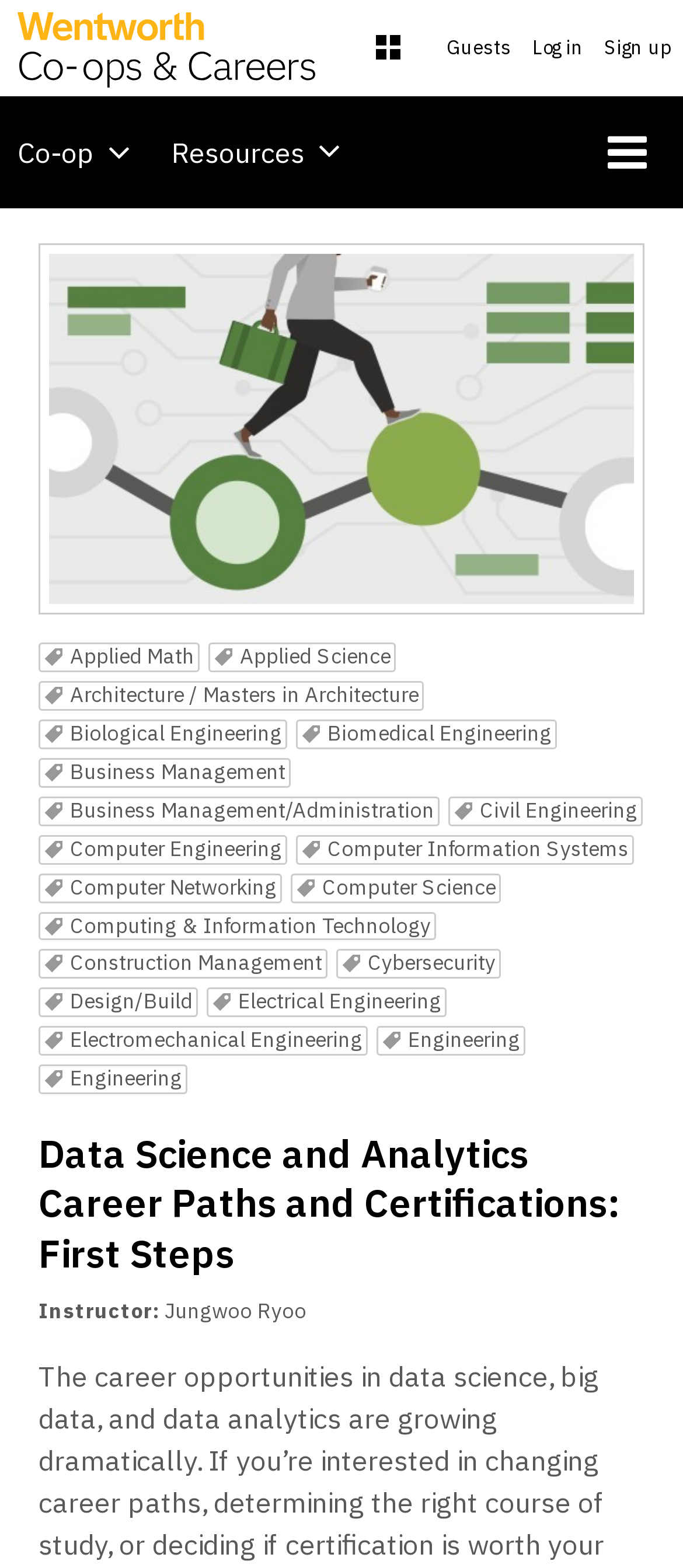Please provide a detailed answer to the question below based on the screenshot: 
How many fields of study are listed?

I counted the number of StaticText elements that list fields of study, such as 'Applied Math', 'Applied Science', 'Architecture / Masters in Architecture', and so on. There are 18 of them in total.